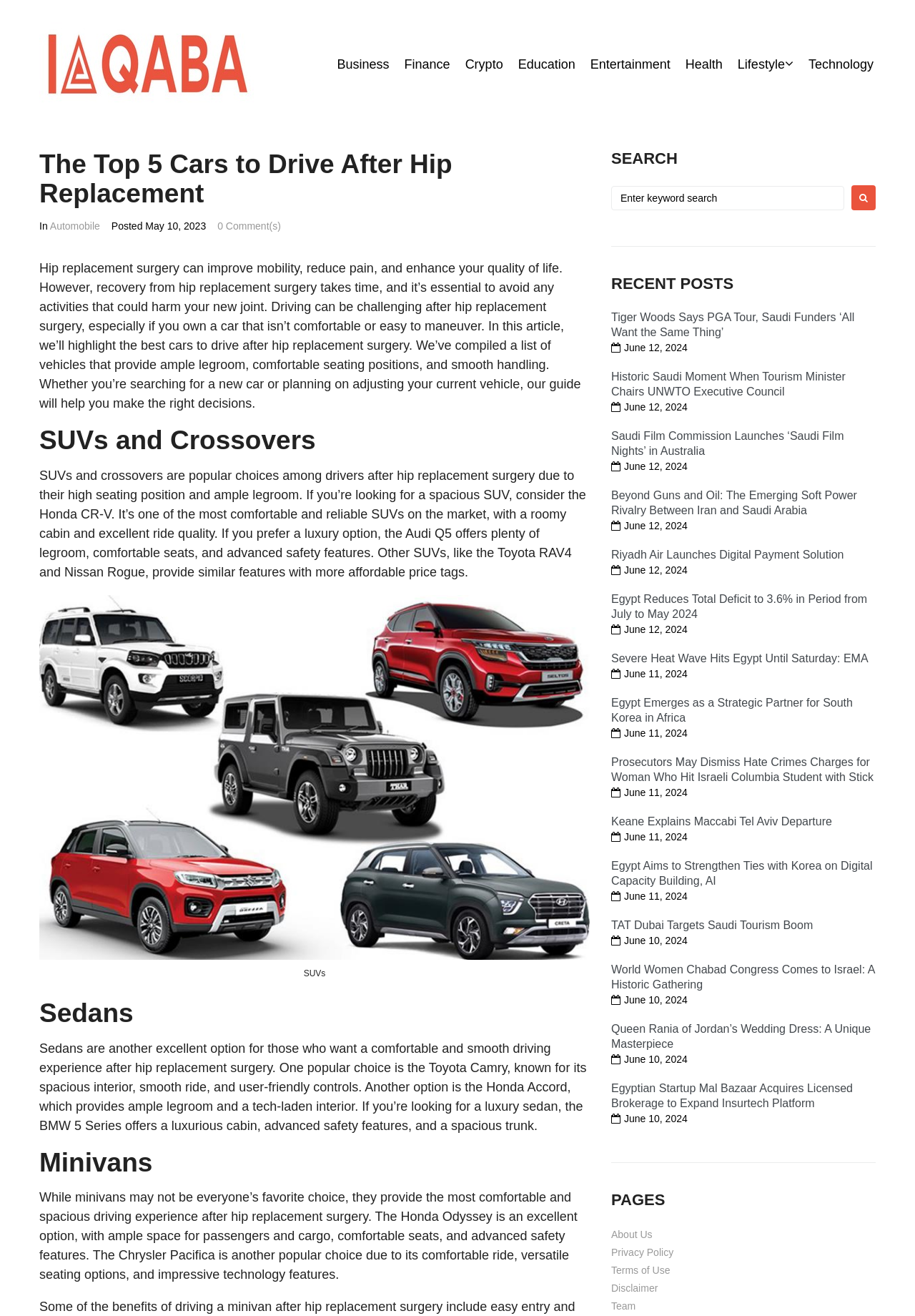Predict the bounding box of the UI element based on the description: "parent_node: Search for:". The coordinates should be four float numbers between 0 and 1, formatted as [left, top, right, bottom].

[0.93, 0.141, 0.957, 0.16]